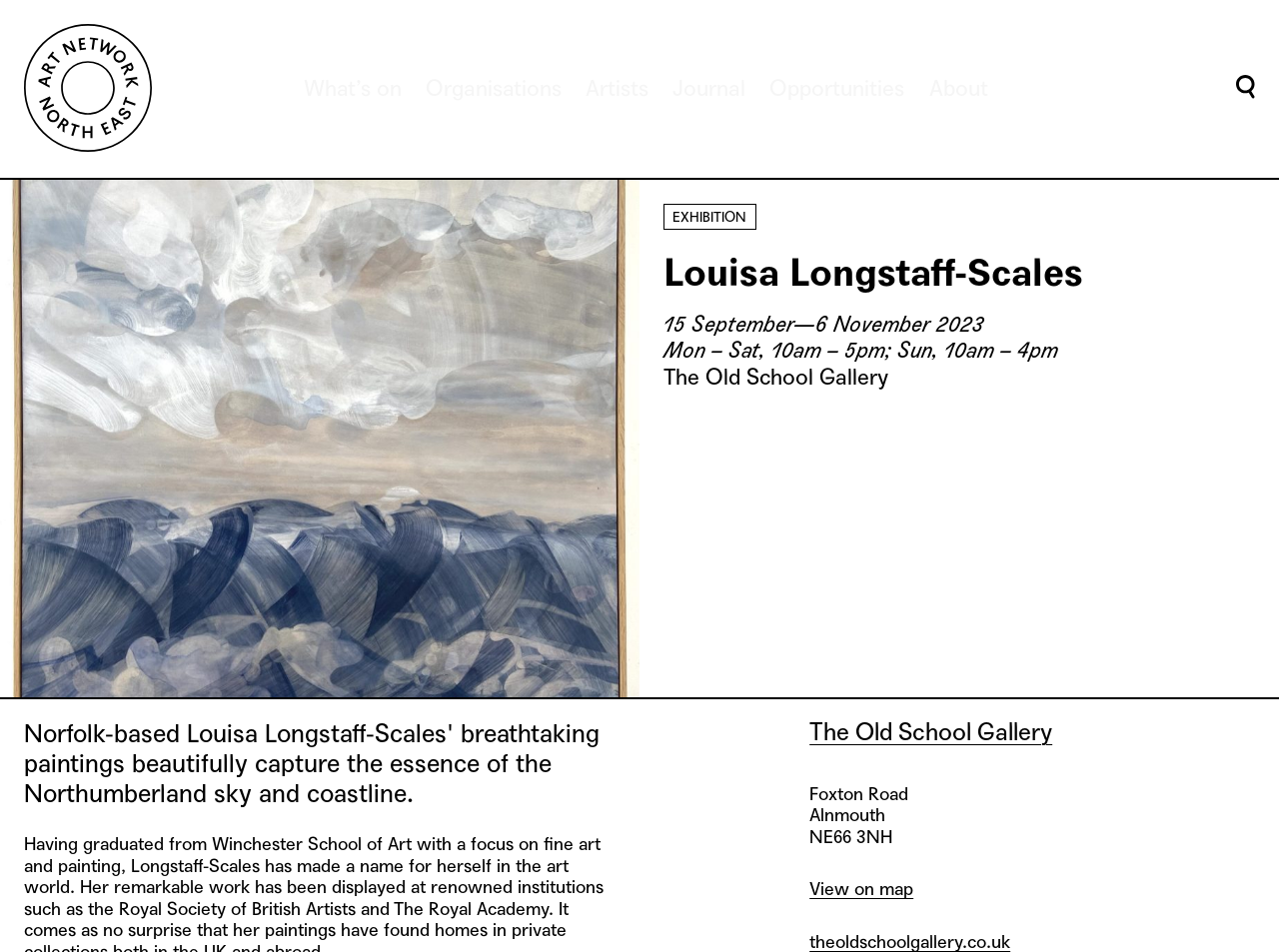Locate the bounding box coordinates of the segment that needs to be clicked to meet this instruction: "Search the site".

[0.852, 0.094, 0.925, 0.157]